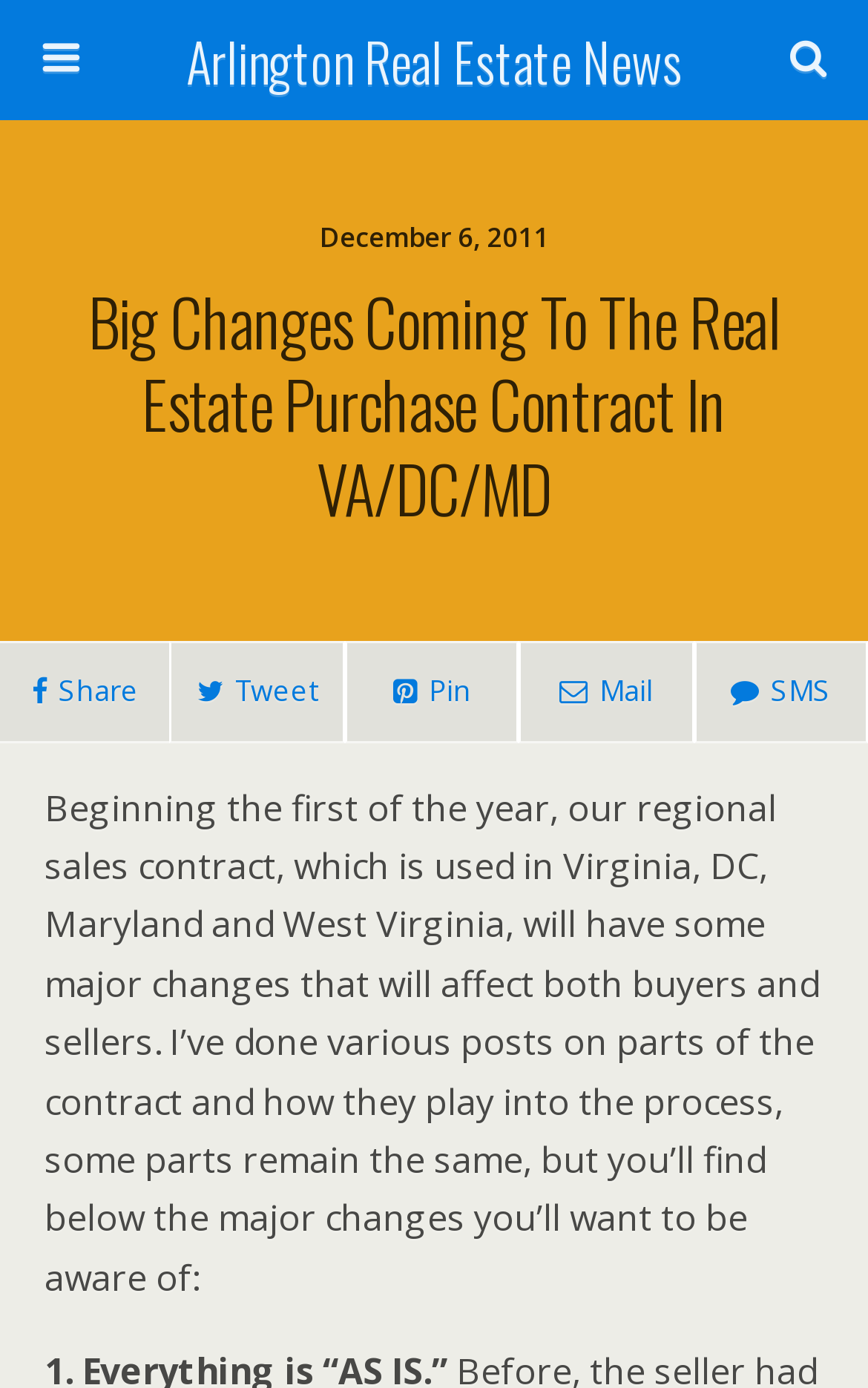What is the date of the article?
Please provide a comprehensive answer to the question based on the webpage screenshot.

I found the date of the article by looking at the StaticText element with the content 'December 6, 2011' which is located at the top of the webpage, indicating the publication date of the article.